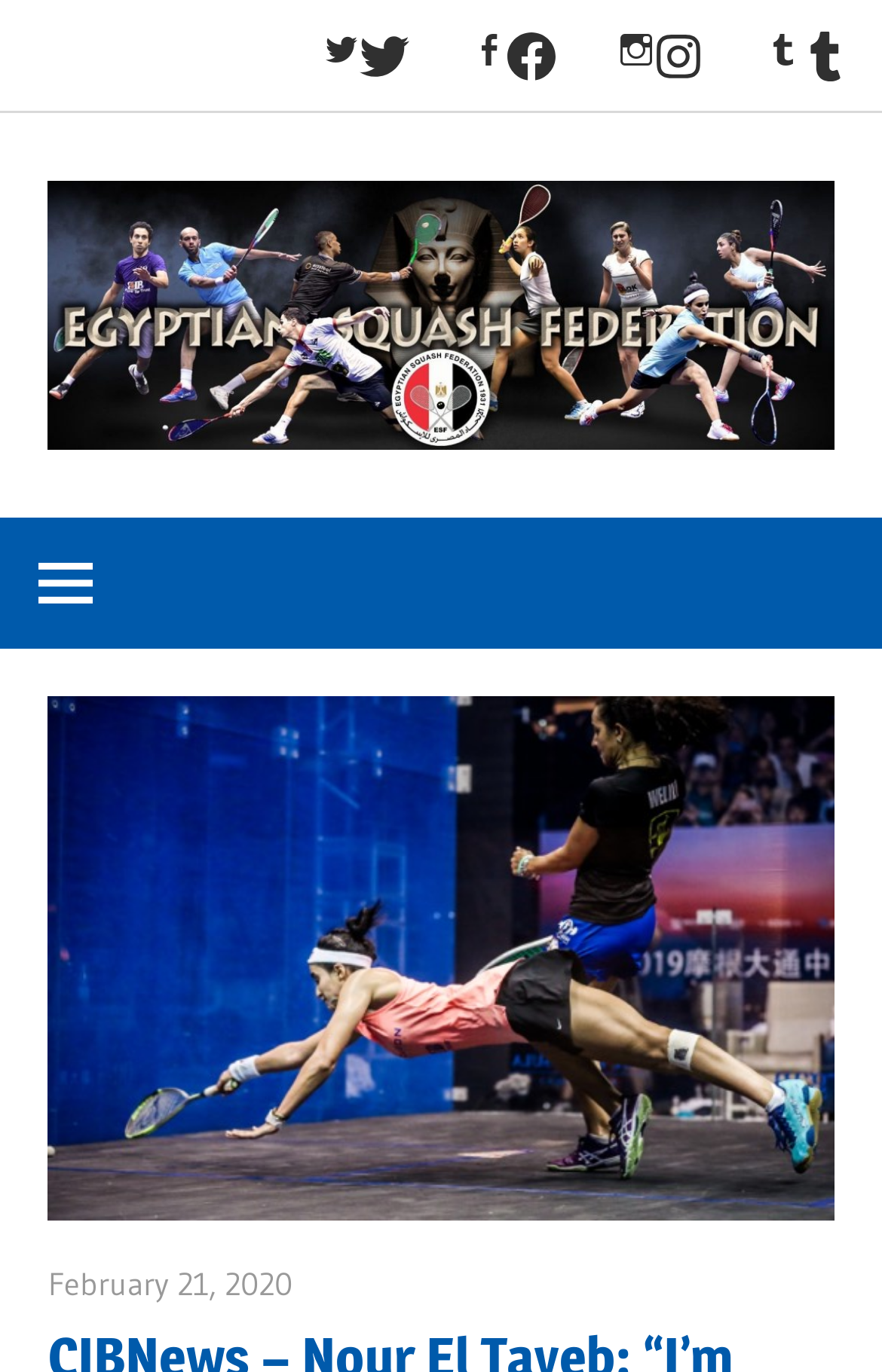How many social media links are at the top?
Look at the image and respond with a single word or a short phrase.

4